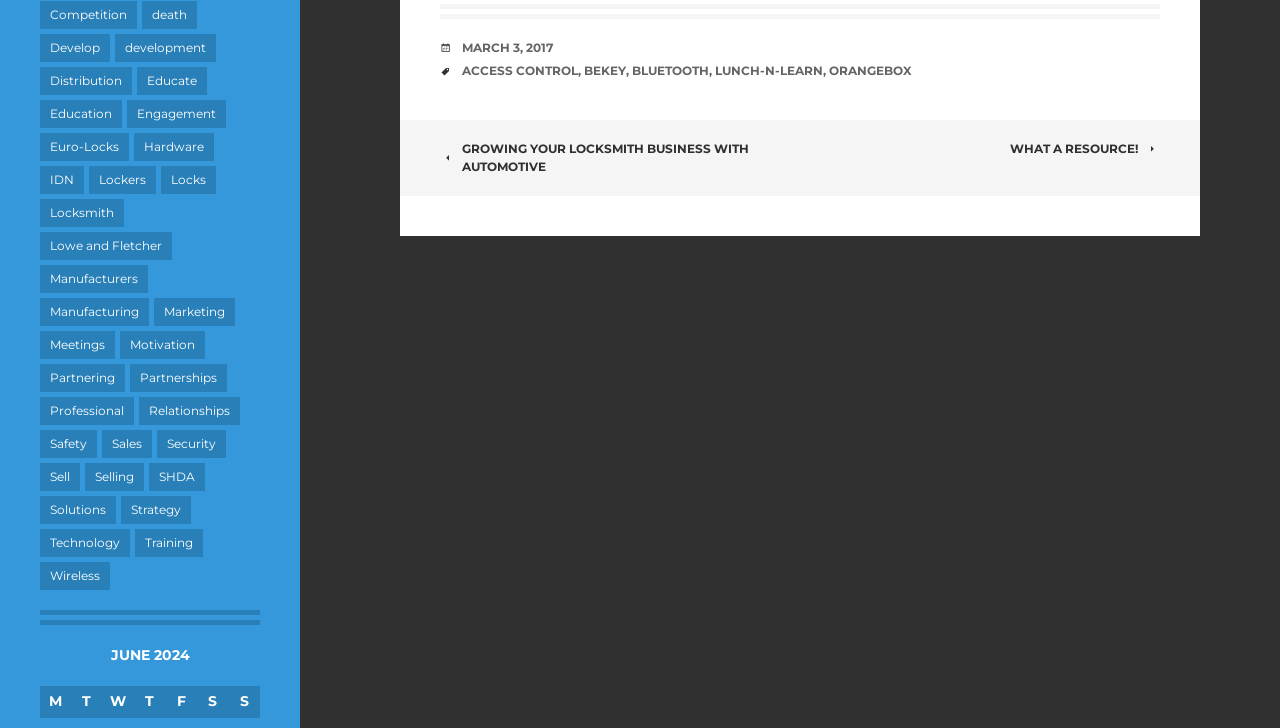What is the purpose of the table with column headers M, T, W, T, F, S, S? Examine the screenshot and reply using just one word or a brief phrase.

Unknown